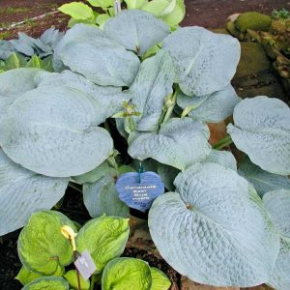Answer the following in one word or a short phrase: 
What type of soil does the plant prefer?

Rich soil